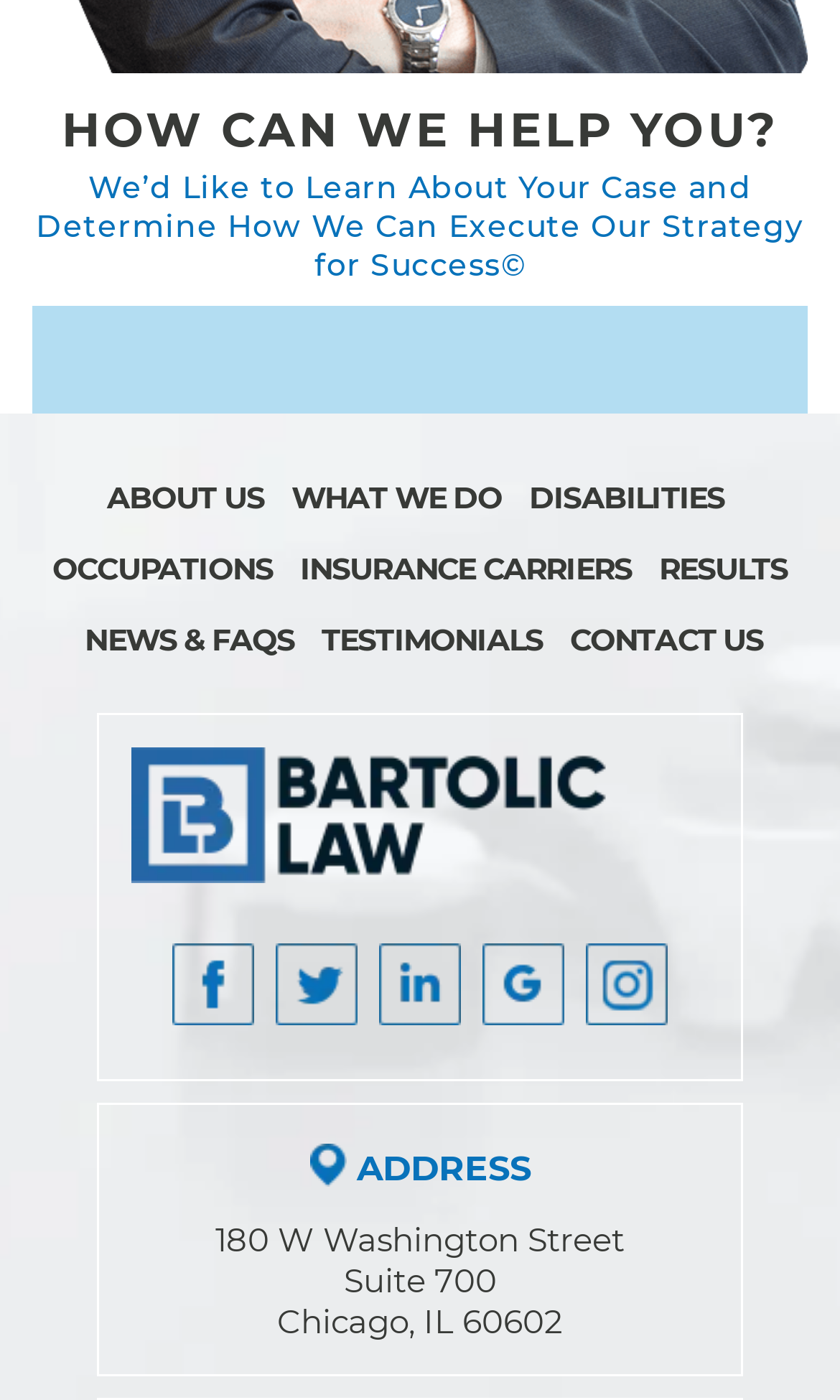Please determine the bounding box coordinates of the area that needs to be clicked to complete this task: 'Visit our Facebook page'. The coordinates must be four float numbers between 0 and 1, formatted as [left, top, right, bottom].

[0.205, 0.674, 0.303, 0.733]